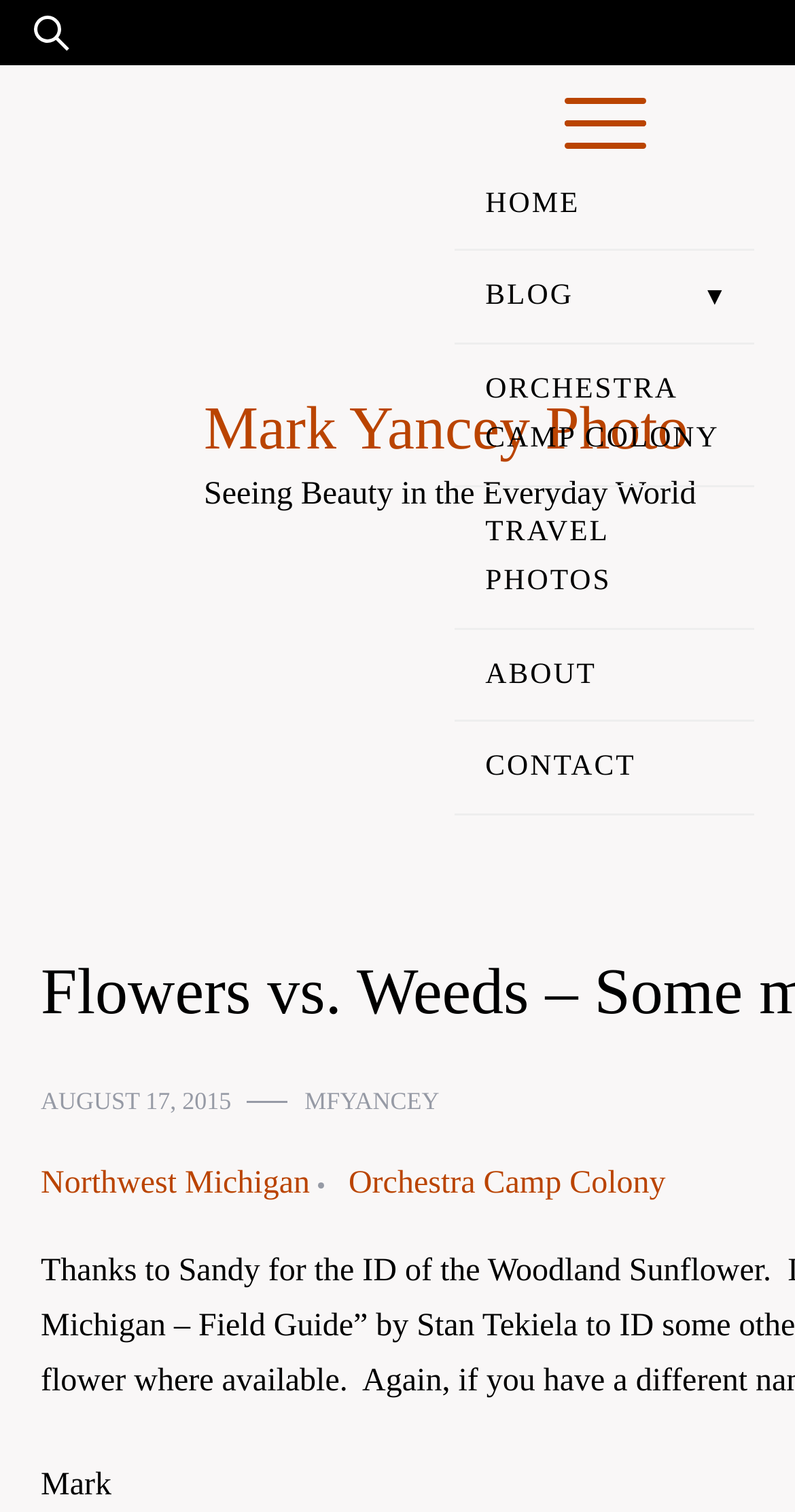How many main menu items are there?
Examine the screenshot and reply with a single word or phrase.

9